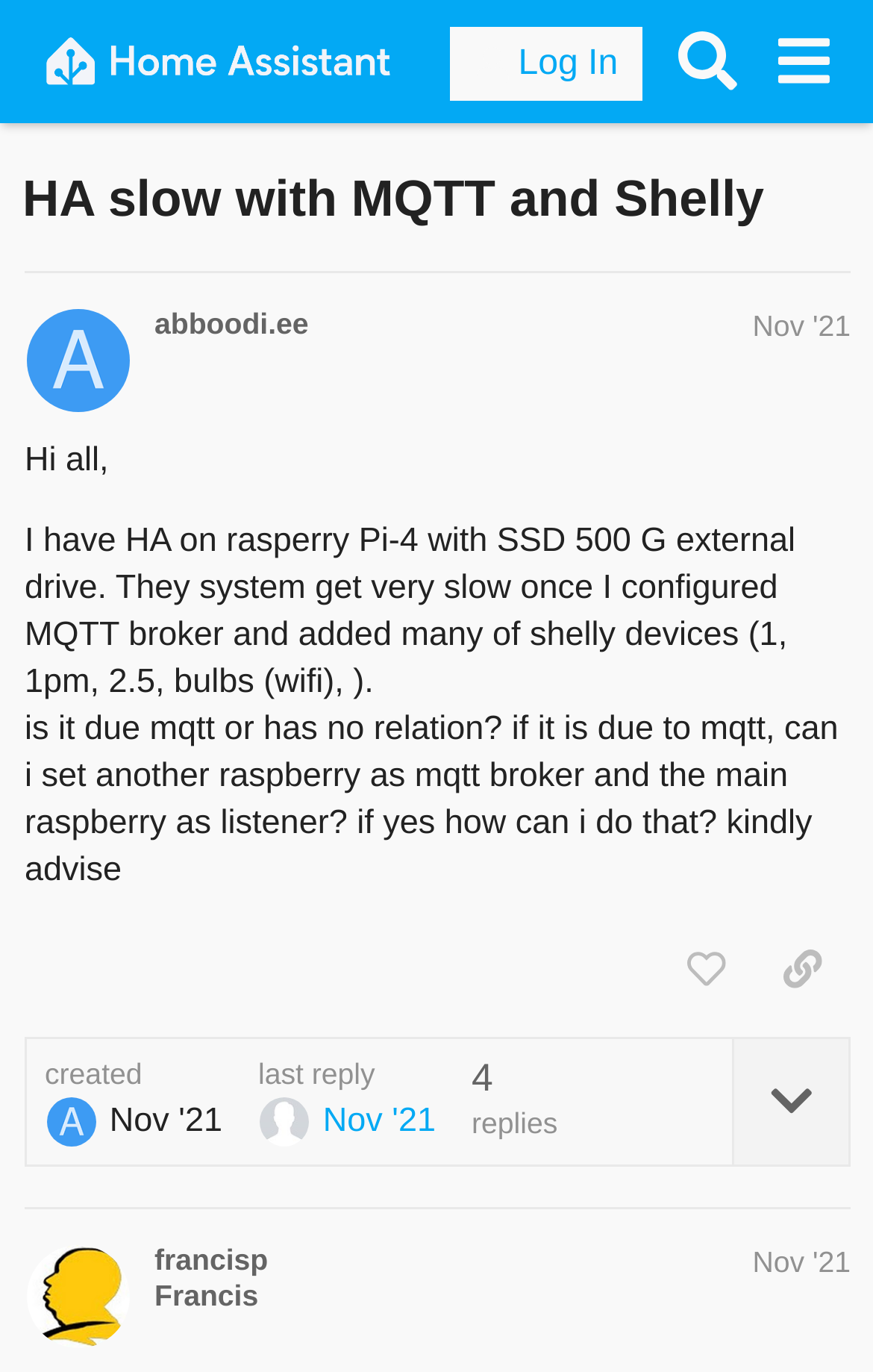Please specify the bounding box coordinates of the region to click in order to perform the following instruction: "Log in to the forum".

[0.516, 0.02, 0.736, 0.074]